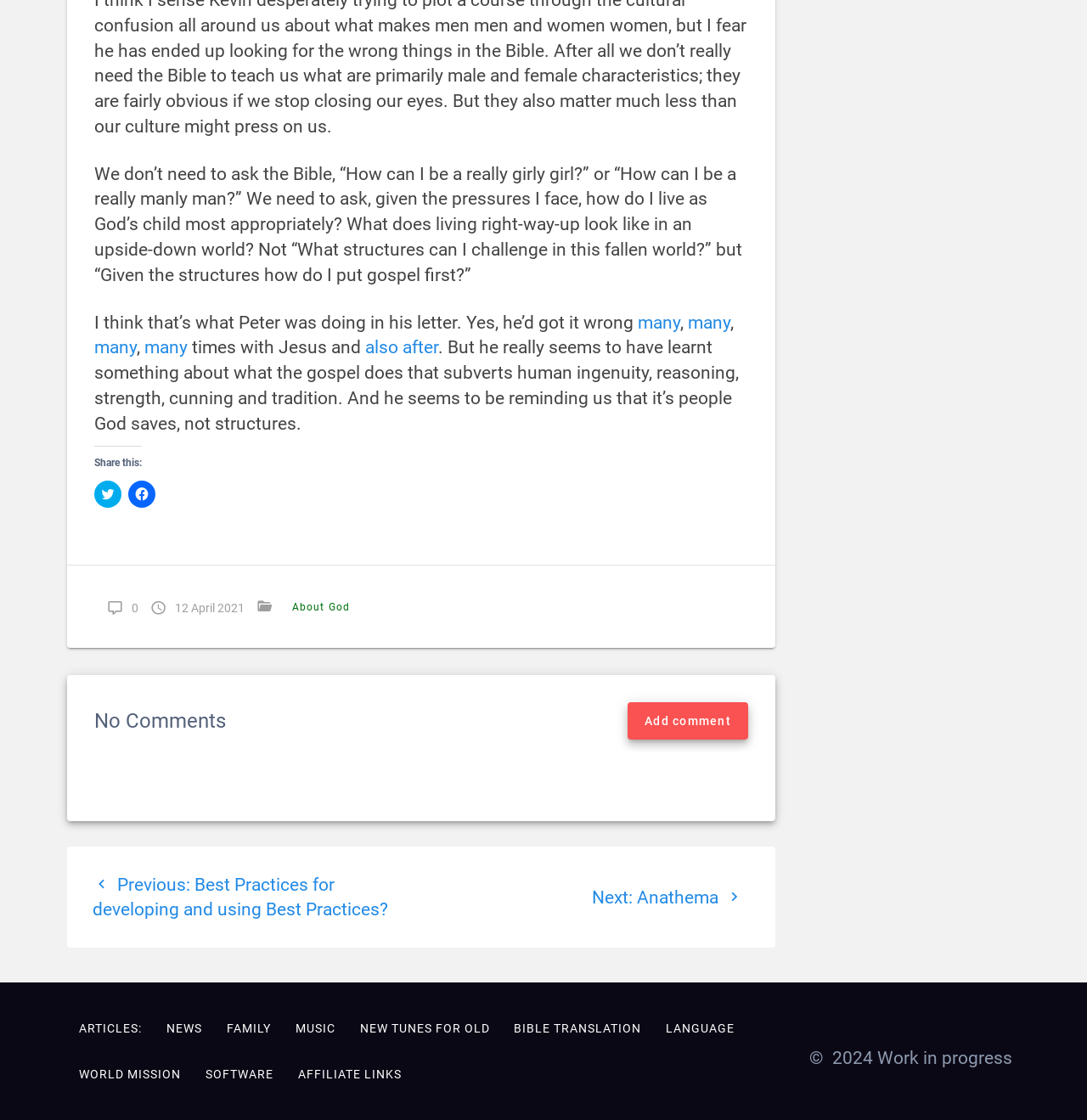What is the topic of the article?
Refer to the image and provide a one-word or short phrase answer.

Living as God's child